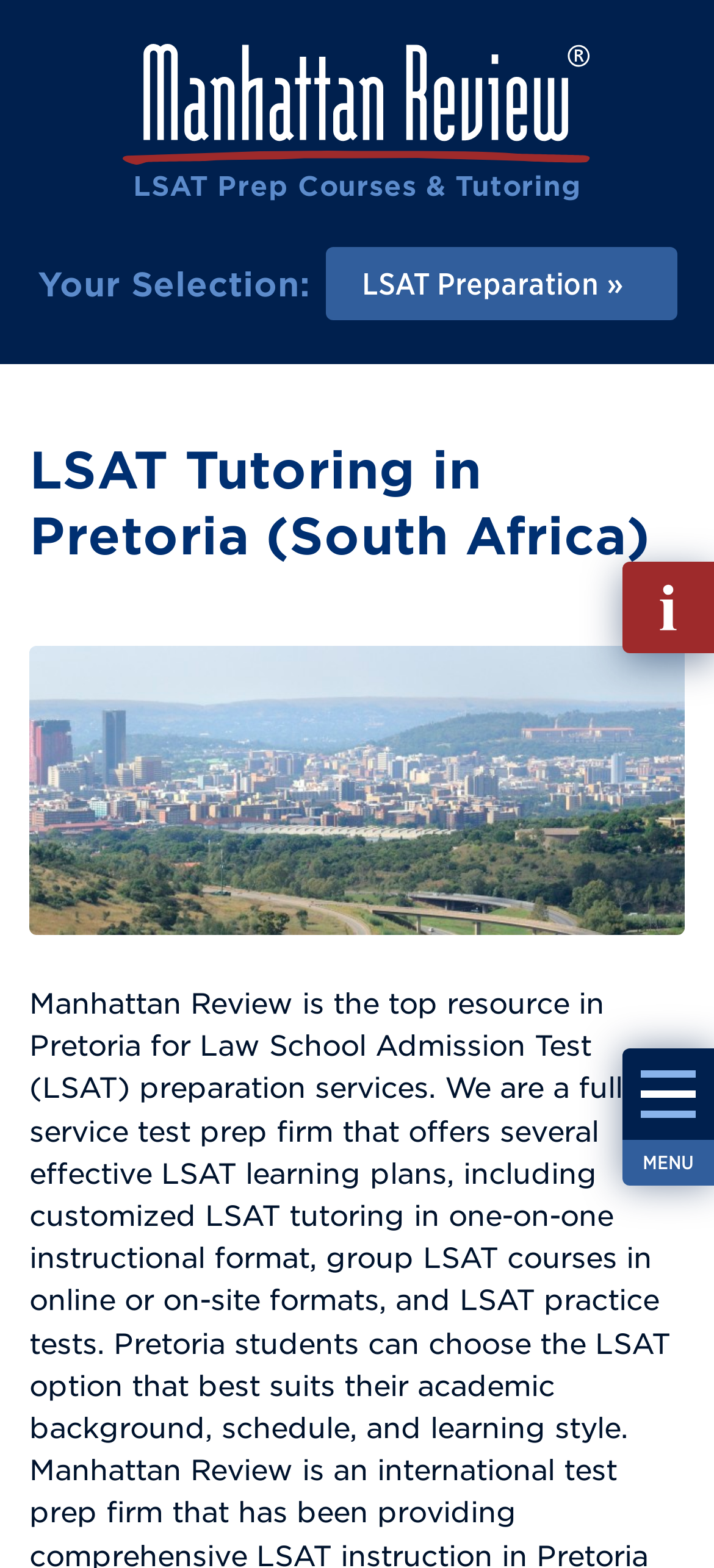Respond with a single word or phrase to the following question: What is the name of the tutoring service?

Manhattan Review